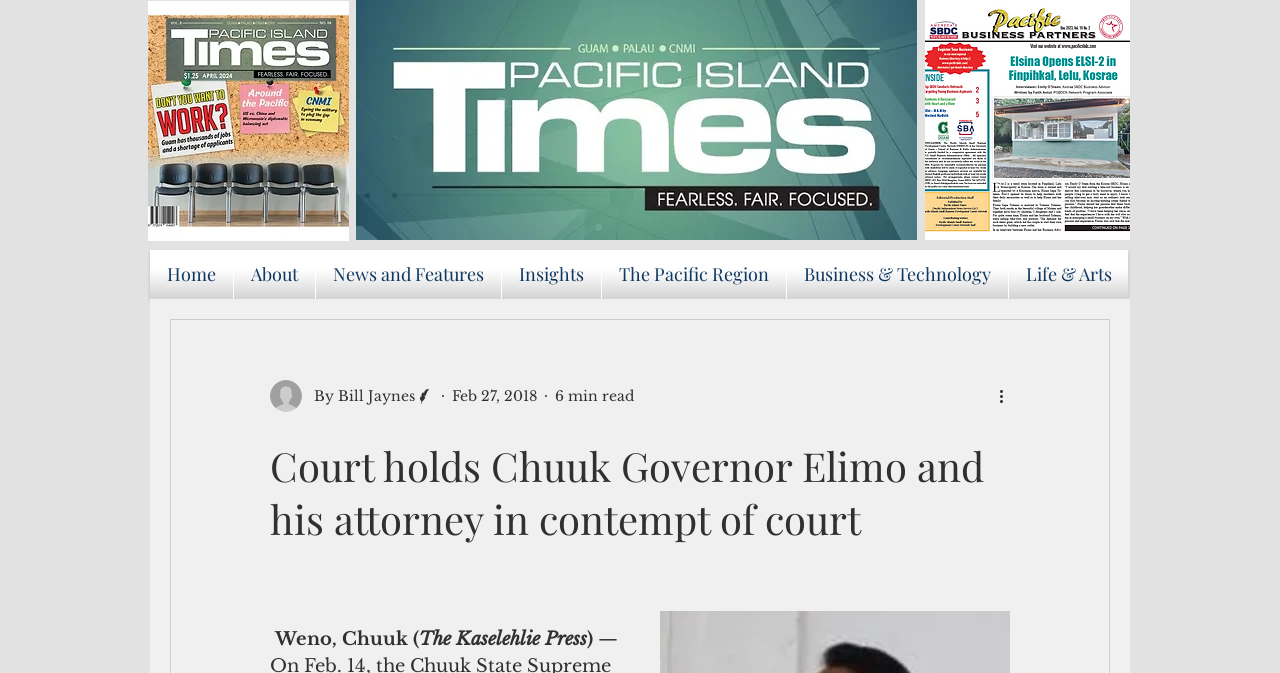Identify the bounding box coordinates of the section to be clicked to complete the task described by the following instruction: "More actions on the article". The coordinates should be four float numbers between 0 and 1, formatted as [left, top, right, bottom].

[0.778, 0.571, 0.797, 0.606]